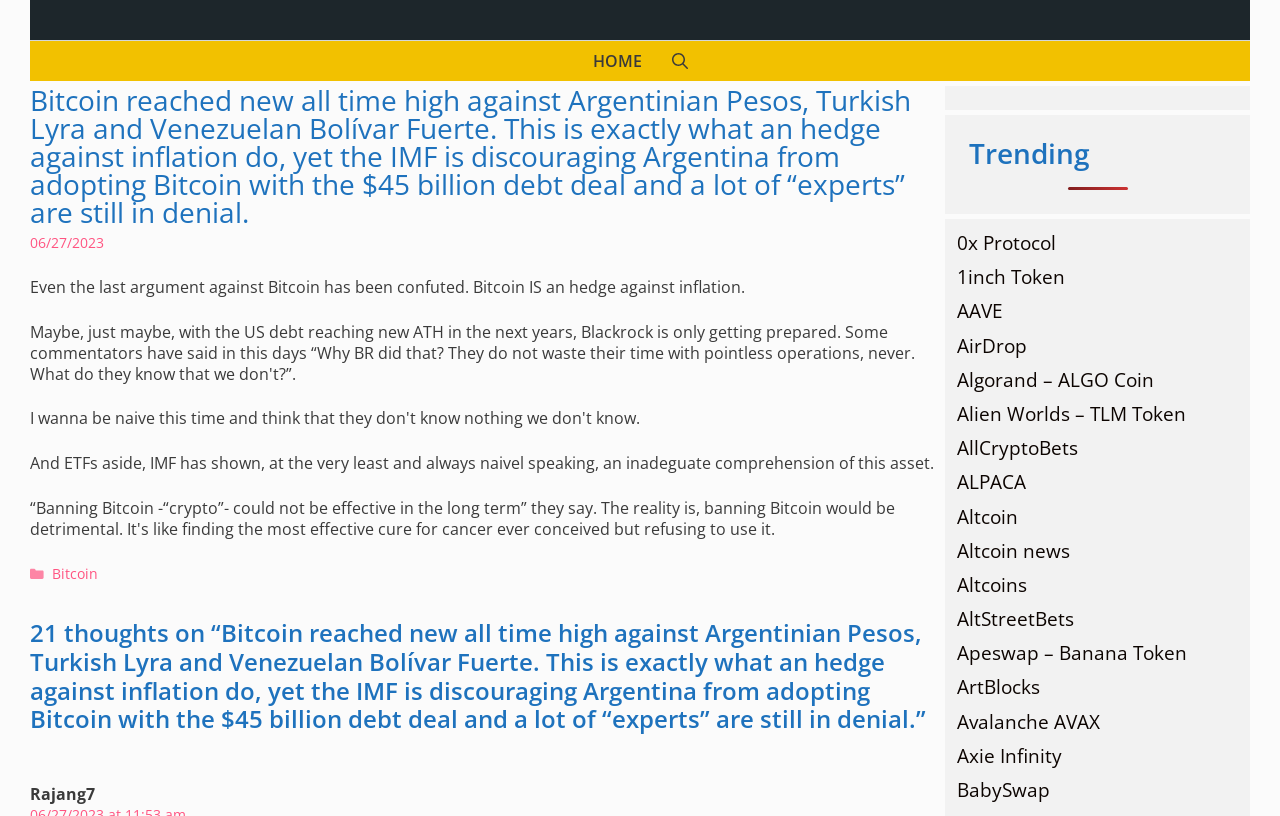What is the category of the article? Examine the screenshot and reply using just one word or a brief phrase.

Bitcoin